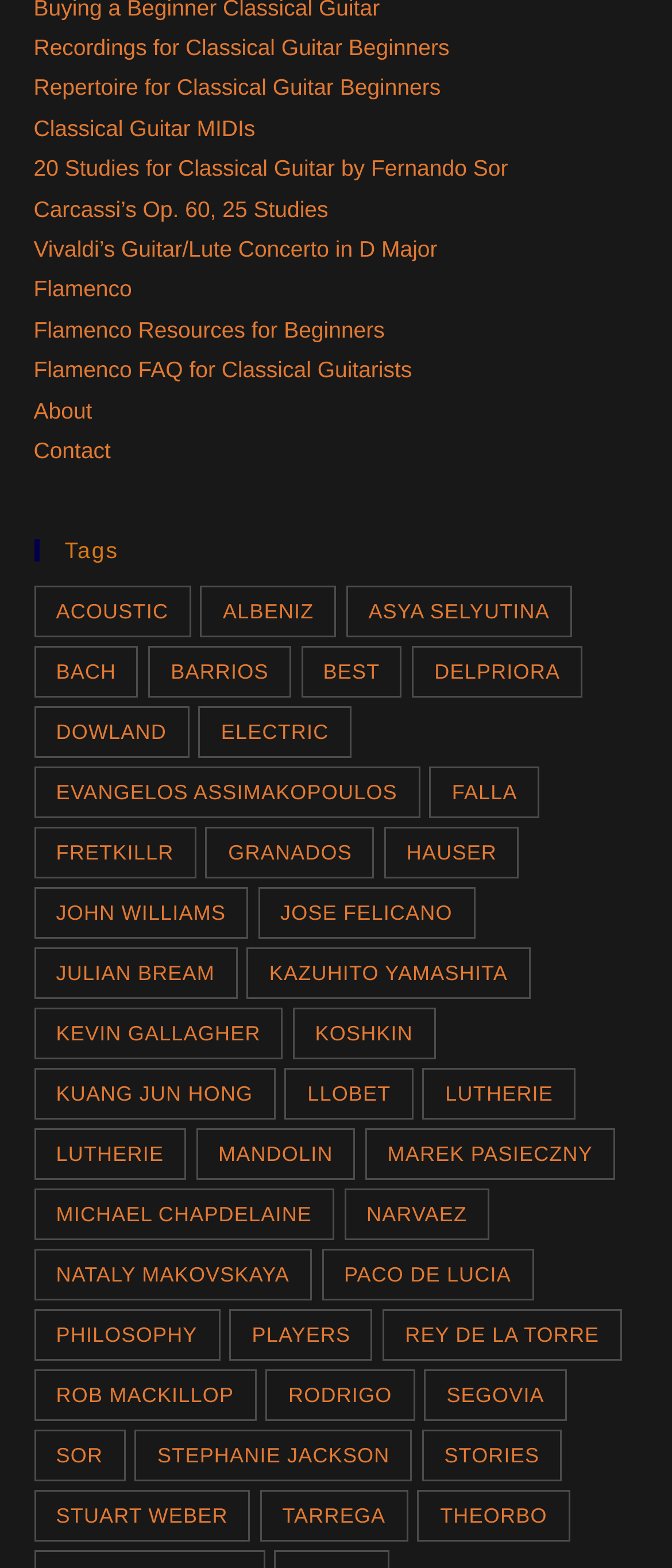Predict the bounding box of the UI element based on the description: "About". The coordinates should be four float numbers between 0 and 1, formatted as [left, top, right, bottom].

[0.05, 0.253, 0.137, 0.27]